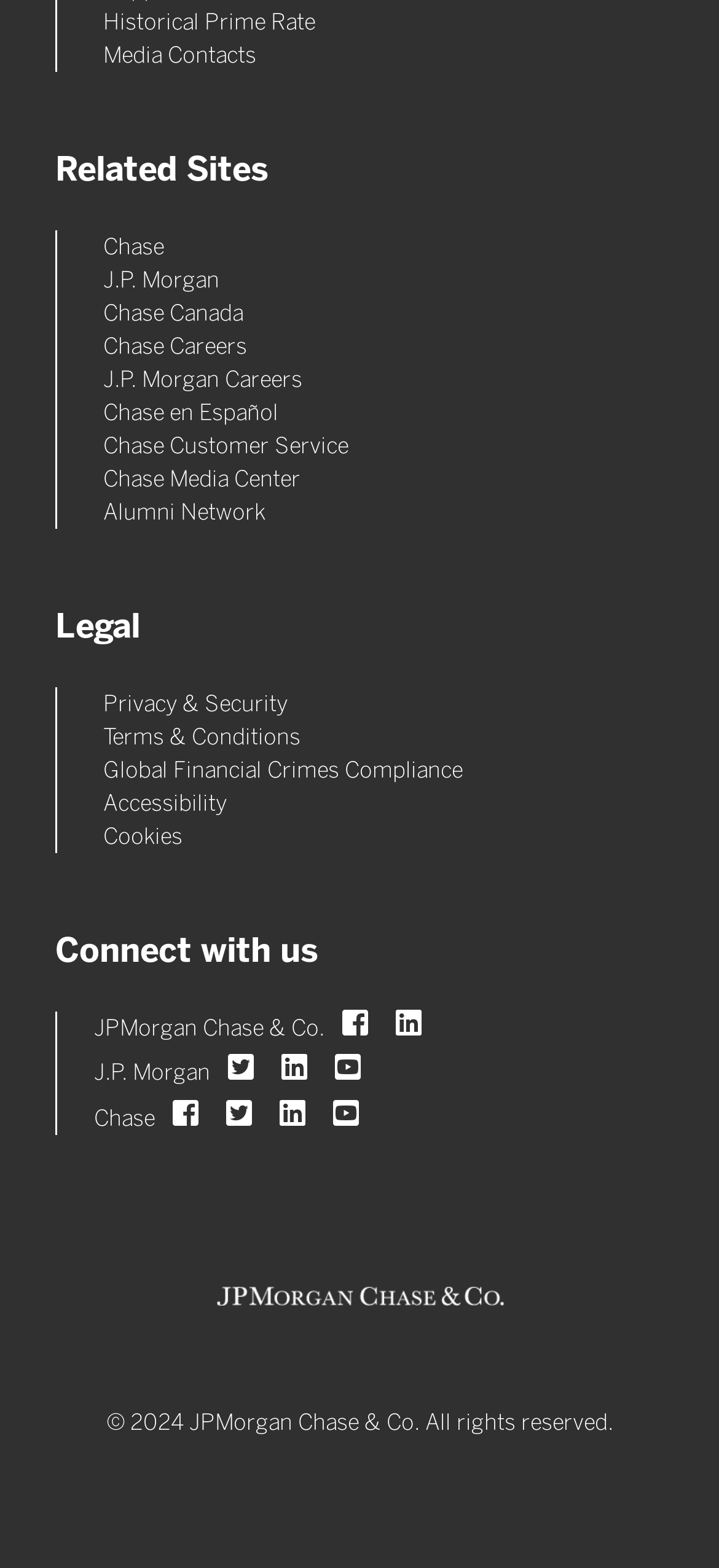Determine the bounding box coordinates for the clickable element required to fulfill the instruction: "Contact Chase Customer Service". Provide the coordinates as four float numbers between 0 and 1, i.e., [left, top, right, bottom].

[0.144, 0.276, 0.485, 0.293]